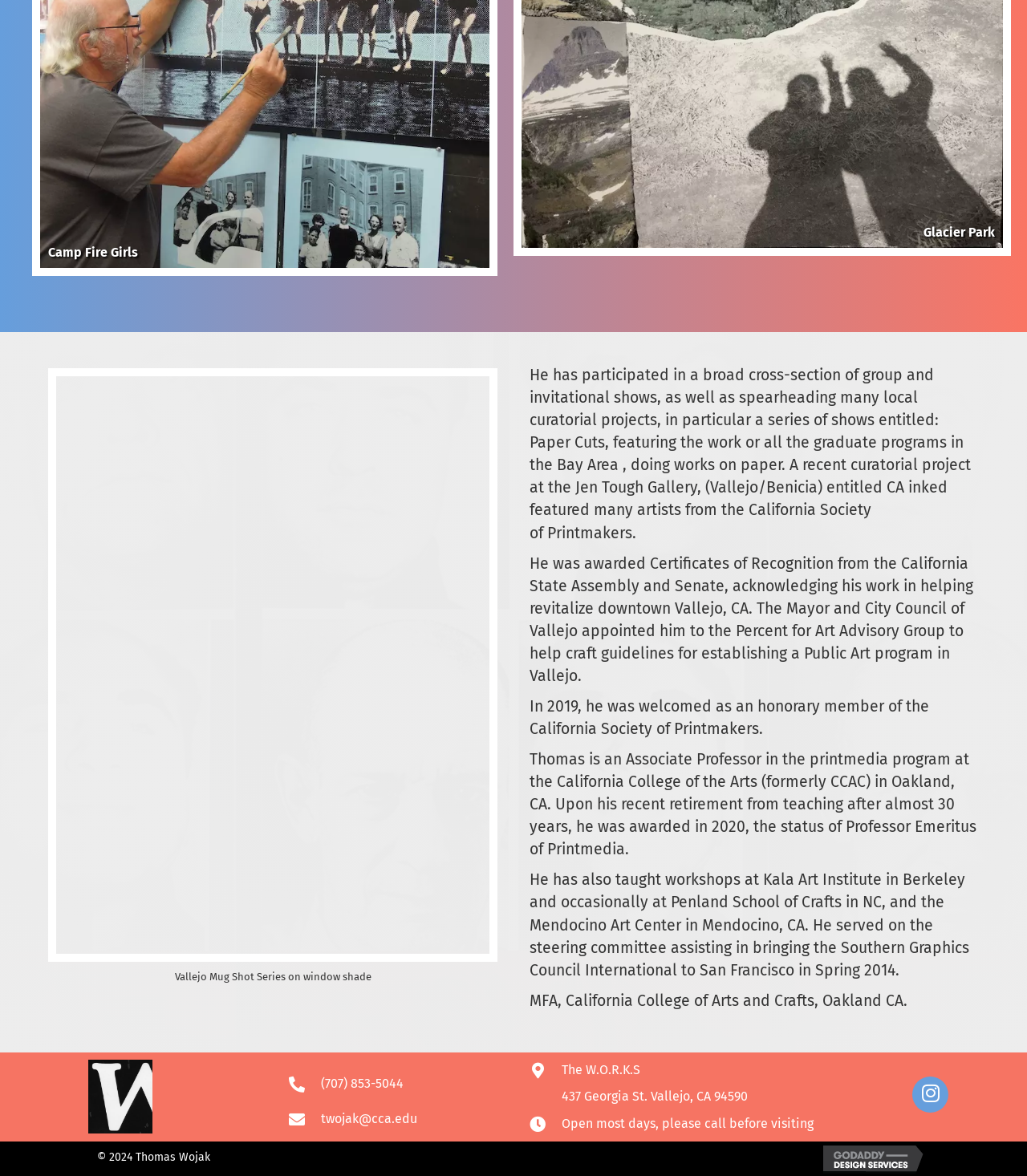Look at the image and give a detailed response to the following question: What is the name of the gallery where Thomas Wojak had a curatorial project?

I found a text that says 'A recent curatorial project at the Jen Tough Gallery, (Vallejo/Benicia) entitled CA inked featured many artists from the California Society of Printmakers.' This suggests that the name of the gallery where Thomas Wojak had a curatorial project is the Jen Tough Gallery.